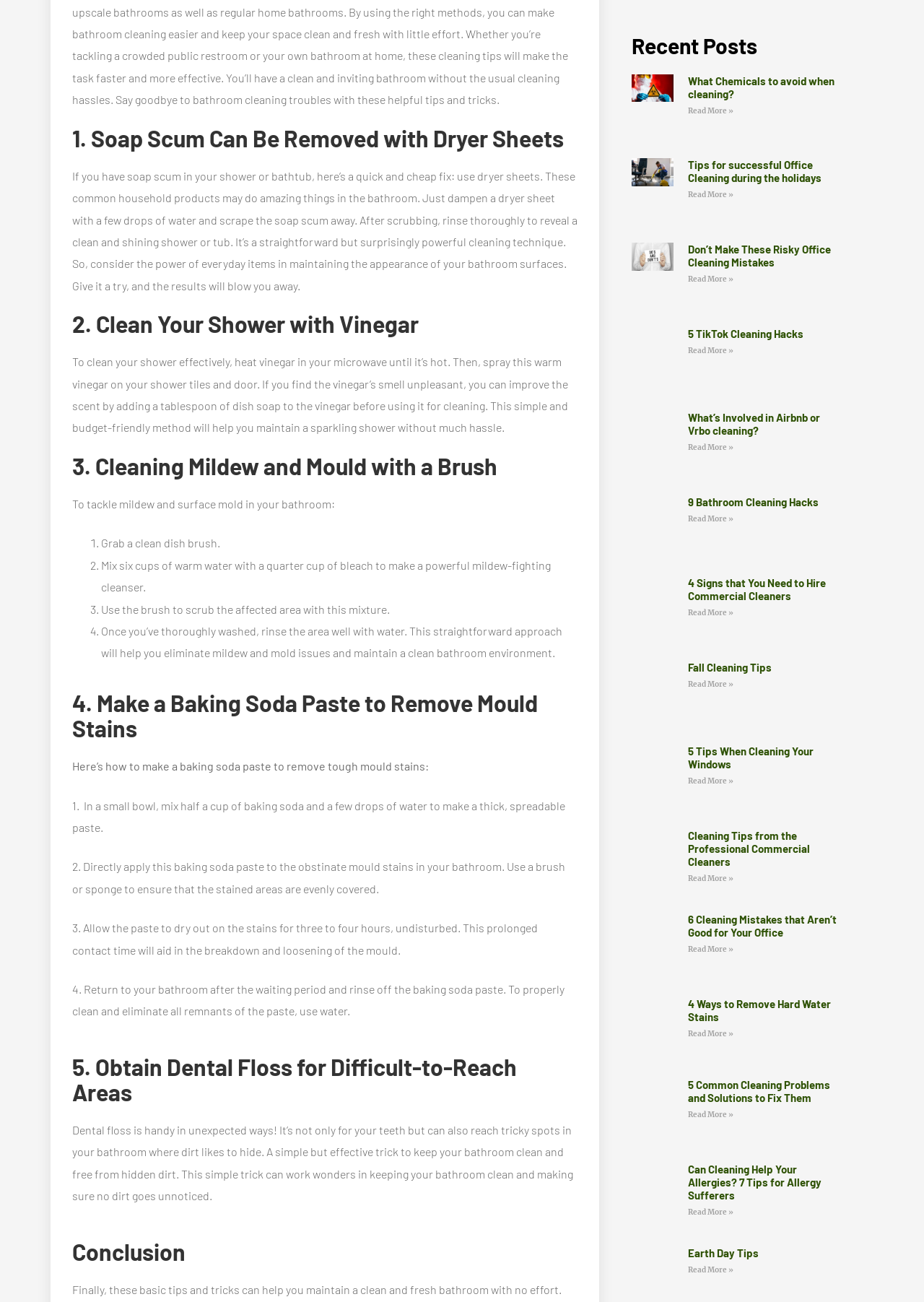Please pinpoint the bounding box coordinates for the region I should click to adhere to this instruction: "Click the link to 5 TikTok Cleaning Hacks".

[0.745, 0.251, 0.91, 0.261]